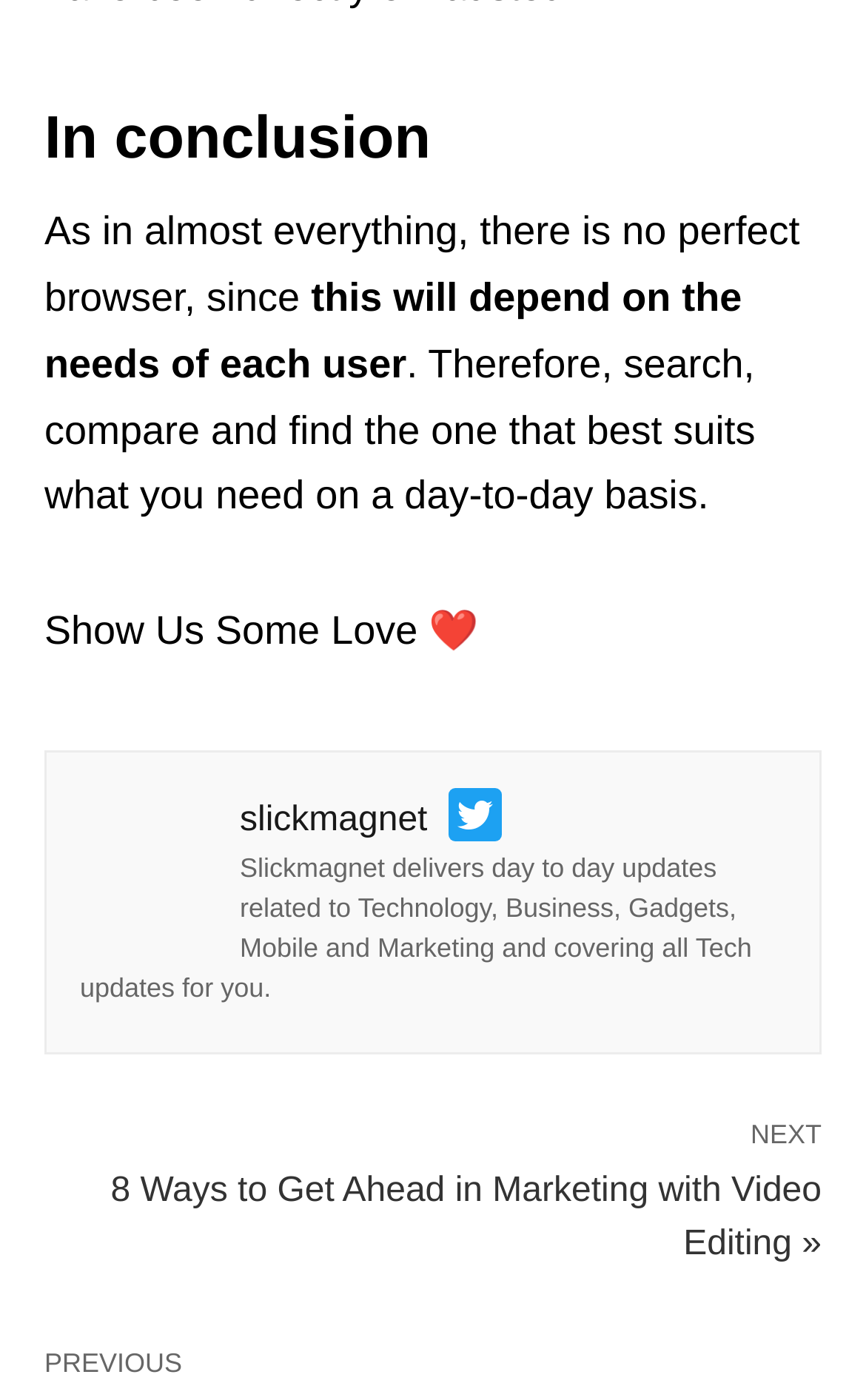What is the purpose of the links at the bottom?
From the image, provide a succinct answer in one word or a short phrase.

To share on social media